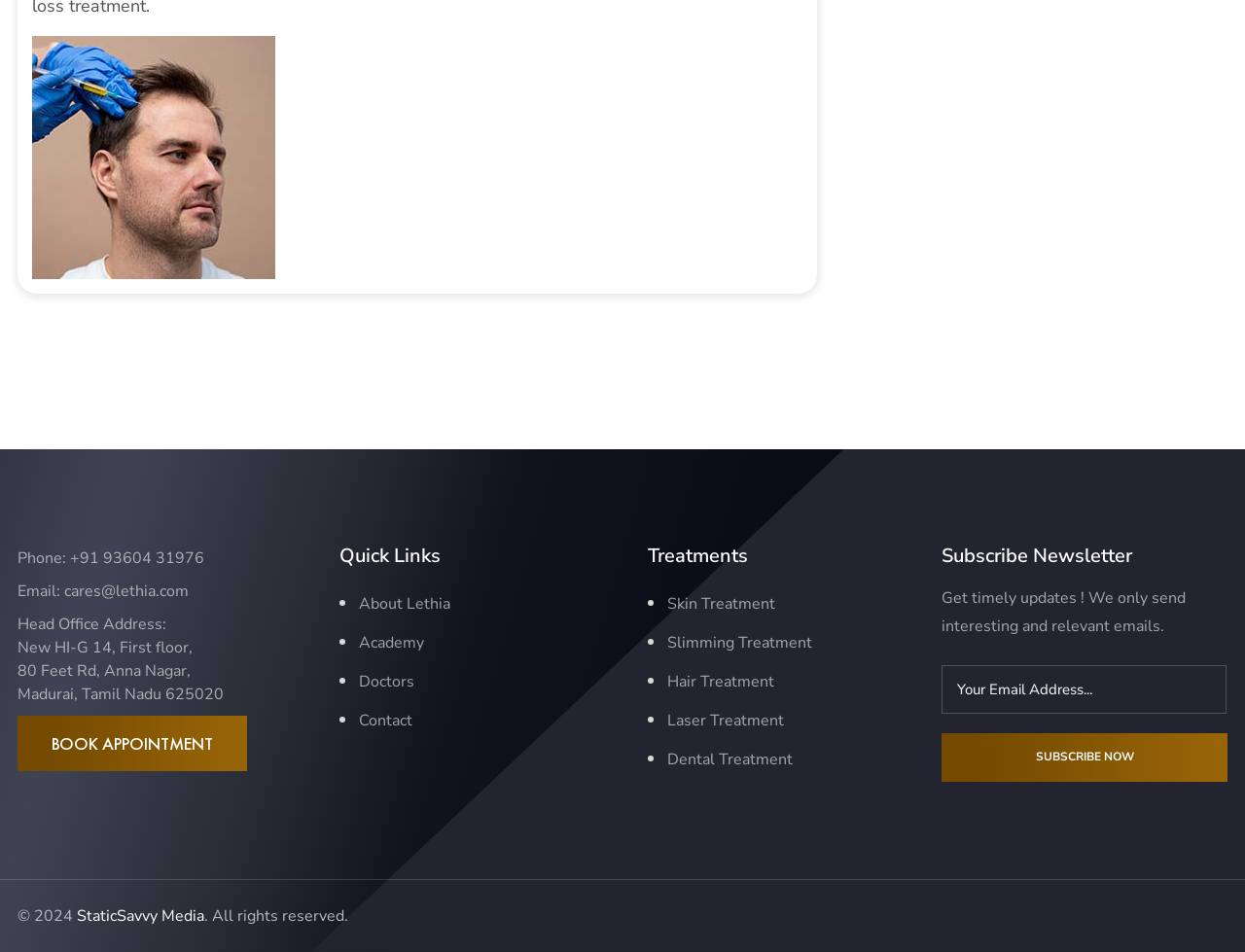Identify the bounding box for the element characterized by the following description: "Subscribe now".

[0.756, 0.77, 0.986, 0.821]